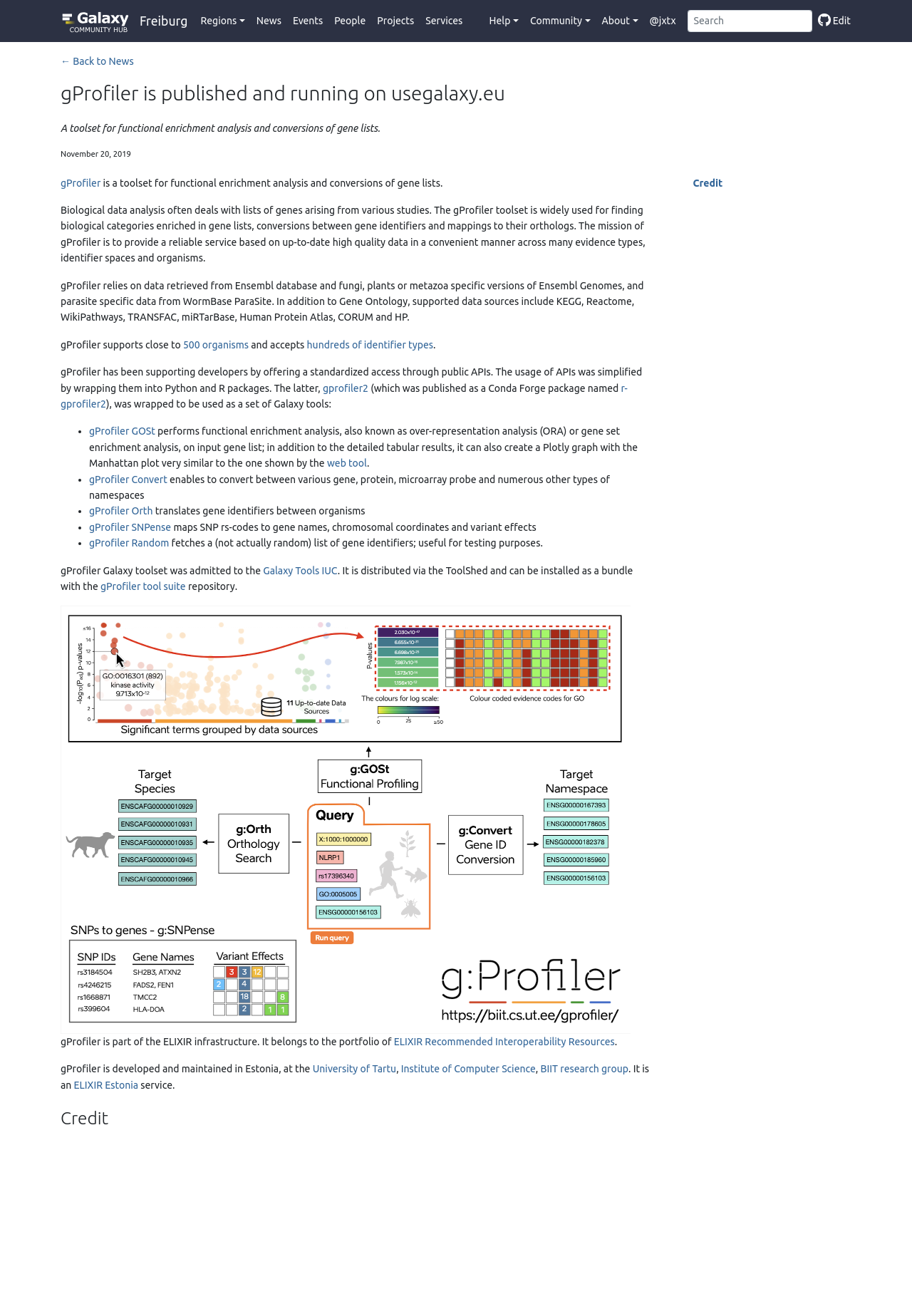What is the purpose of the gProfiler Random tool?
Carefully analyze the image and provide a detailed answer to the question.

The webpage describes the gProfiler Random tool as fetching a (not actually random) list of gene identifiers, which is useful for testing purposes, indicating that the tool is intended for testing and validation.